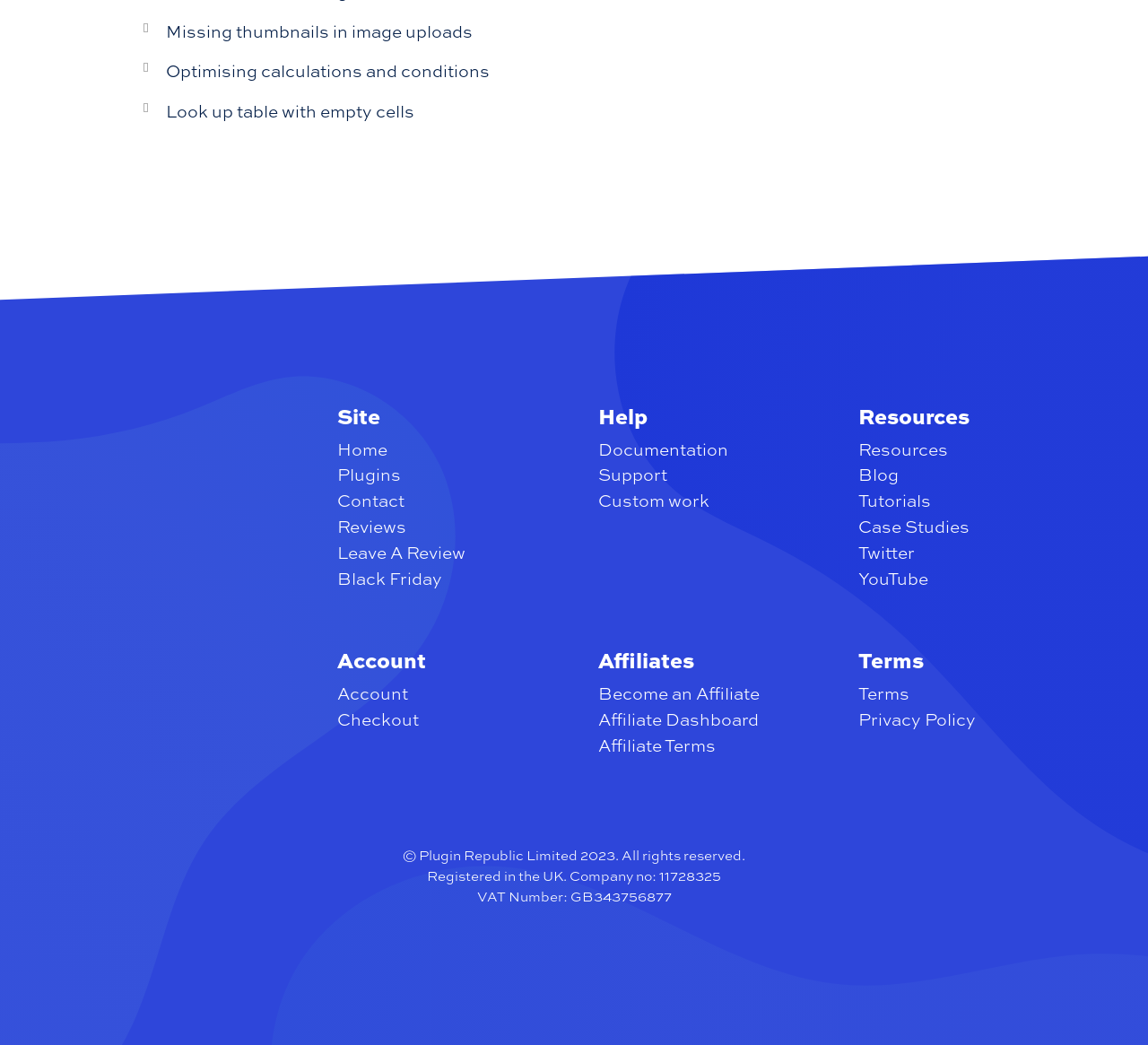Please provide a brief answer to the question using only one word or phrase: 
How many links are in the 'Help' section?

3